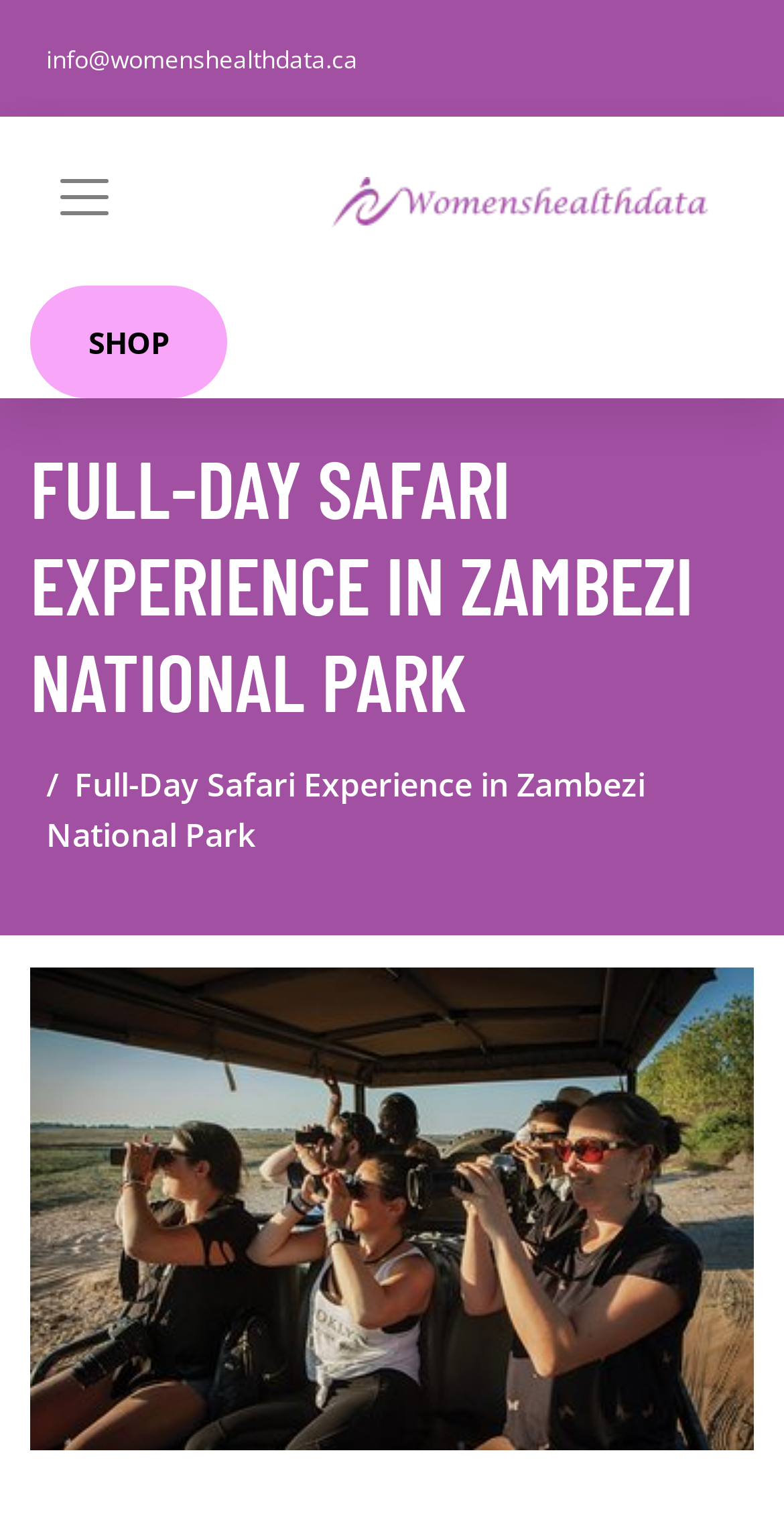Identify the webpage's primary heading and generate its text.

FULL-DAY SAFARI EXPERIENCE IN ZAMBEZI NATIONAL PARK